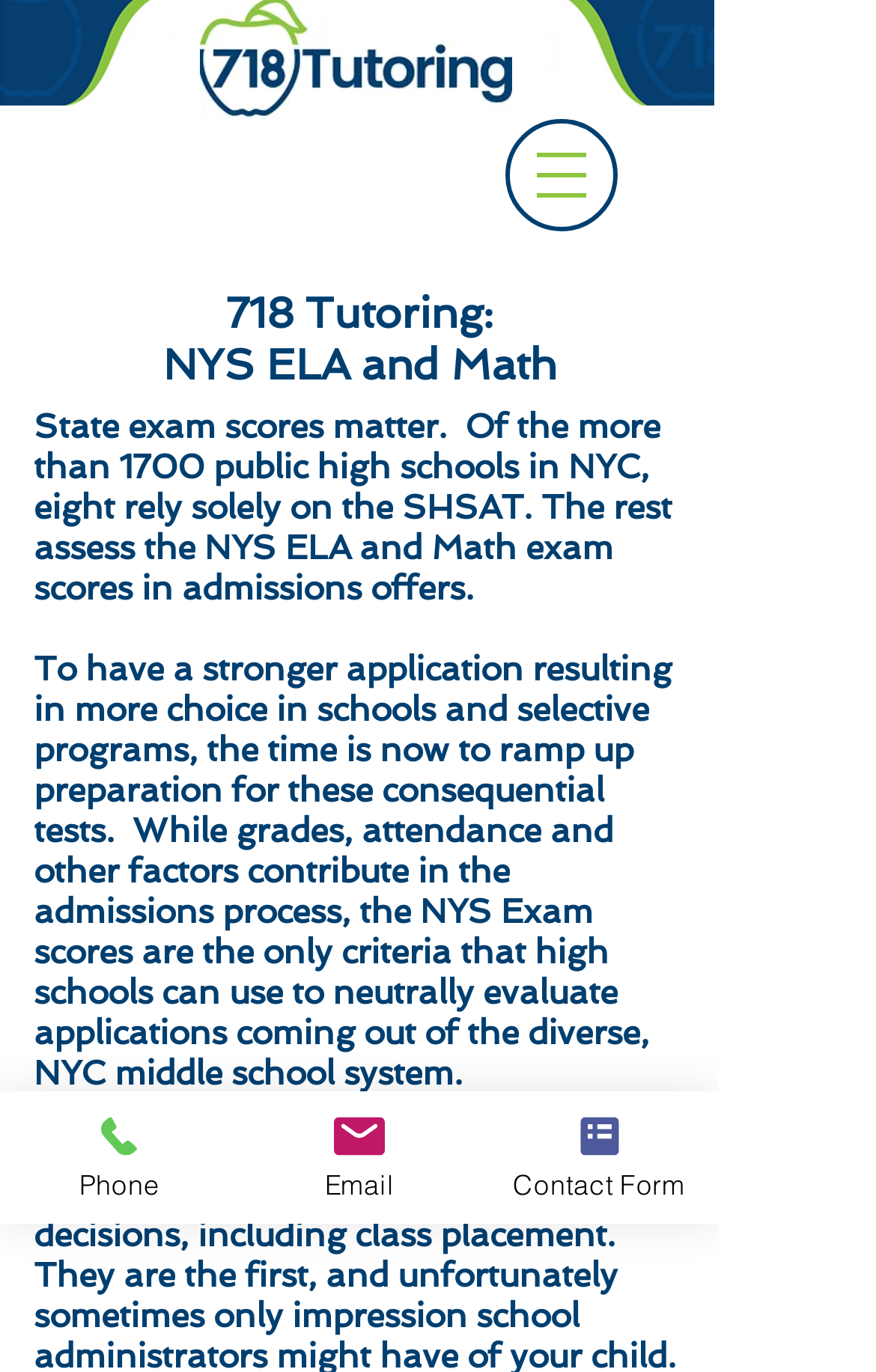Extract the bounding box coordinates for the UI element described as: "alt="image.png"".

None